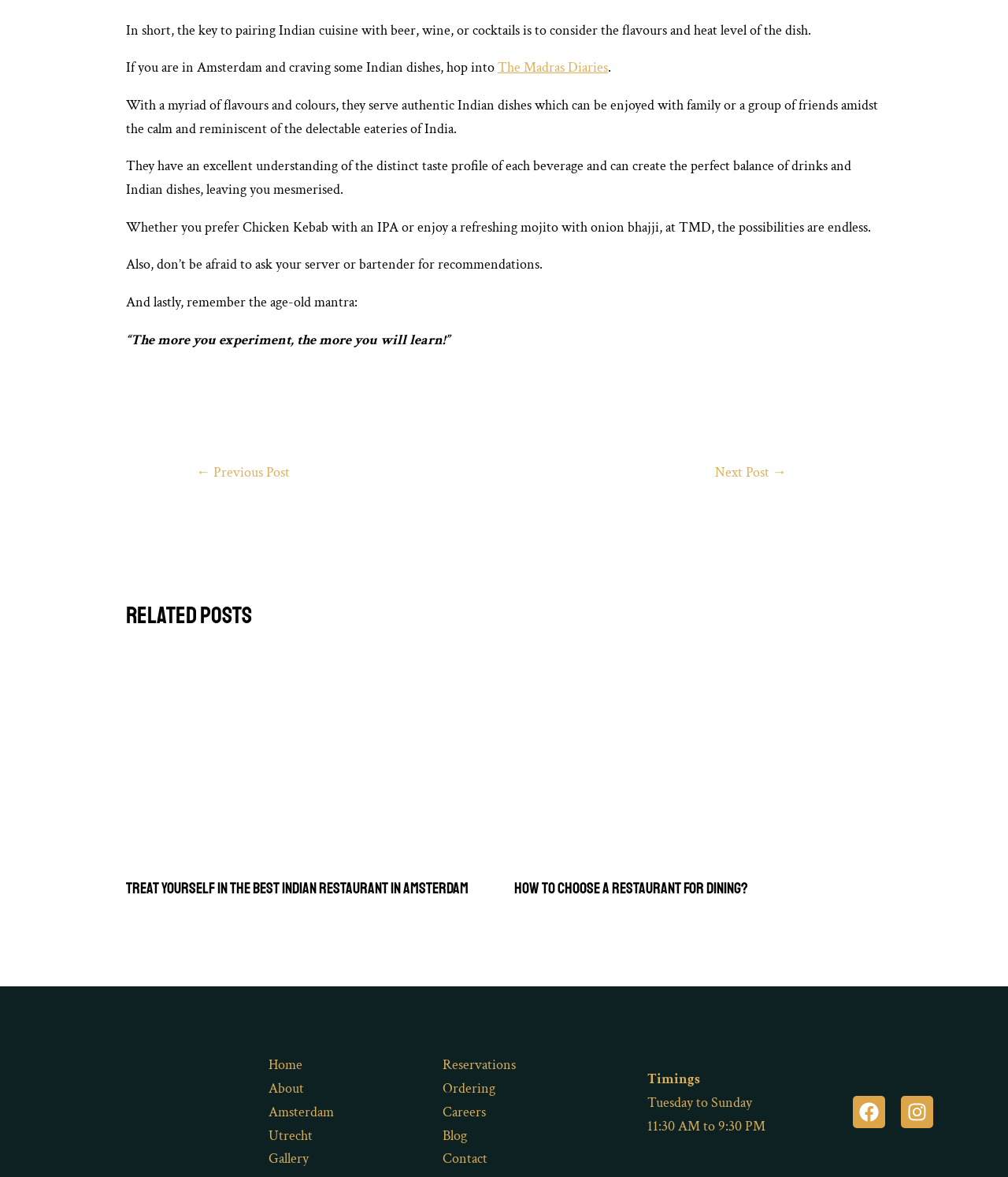Locate the bounding box of the UI element described in the following text: "← Previous Post".

[0.173, 0.389, 0.309, 0.417]